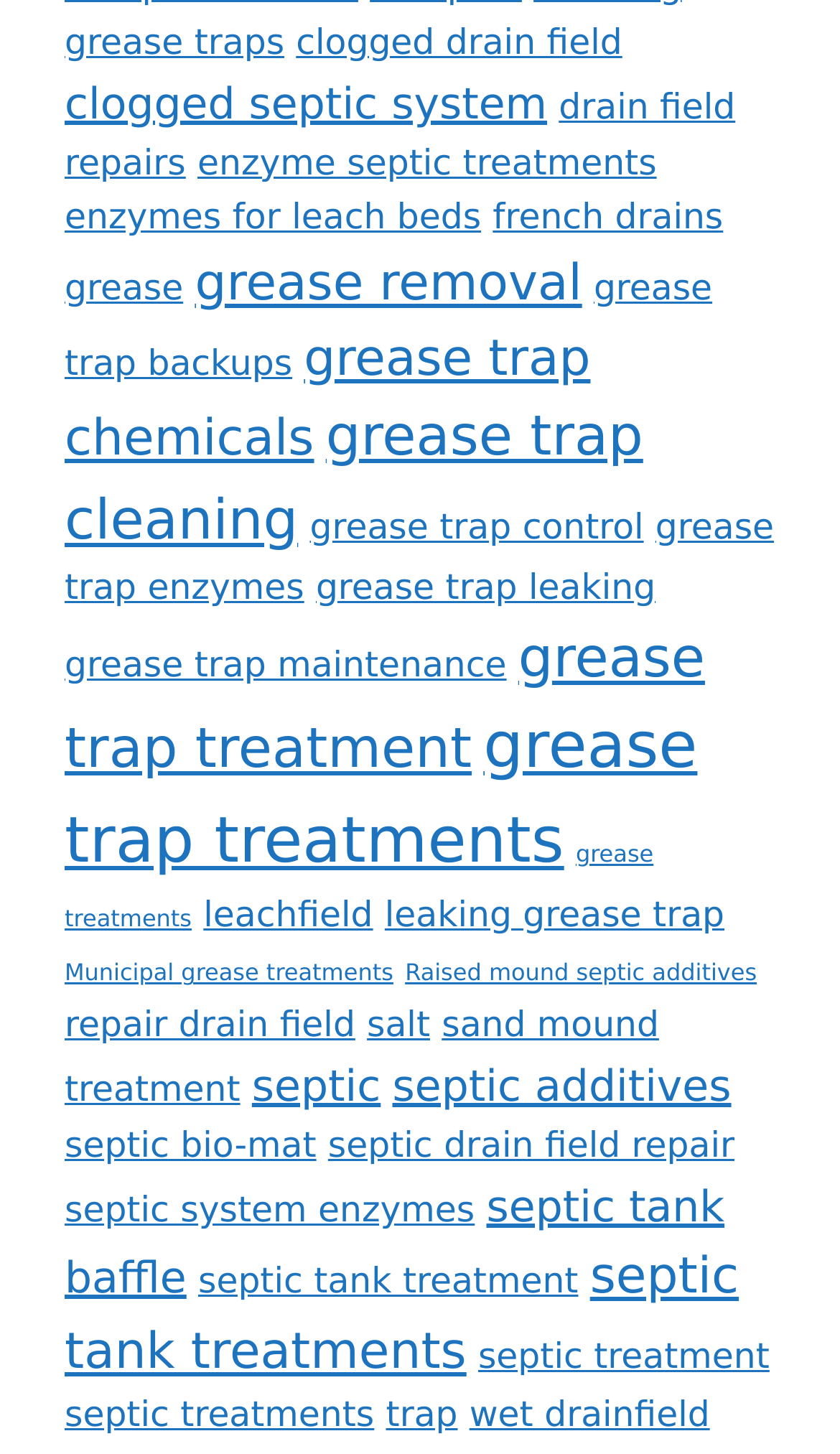Look at the image and write a detailed answer to the question: 
How many links are related to drain field repairs?

There are two links related to drain field repairs: 'drain field repairs (2 items)' and 'repair drain field (2 items)'.